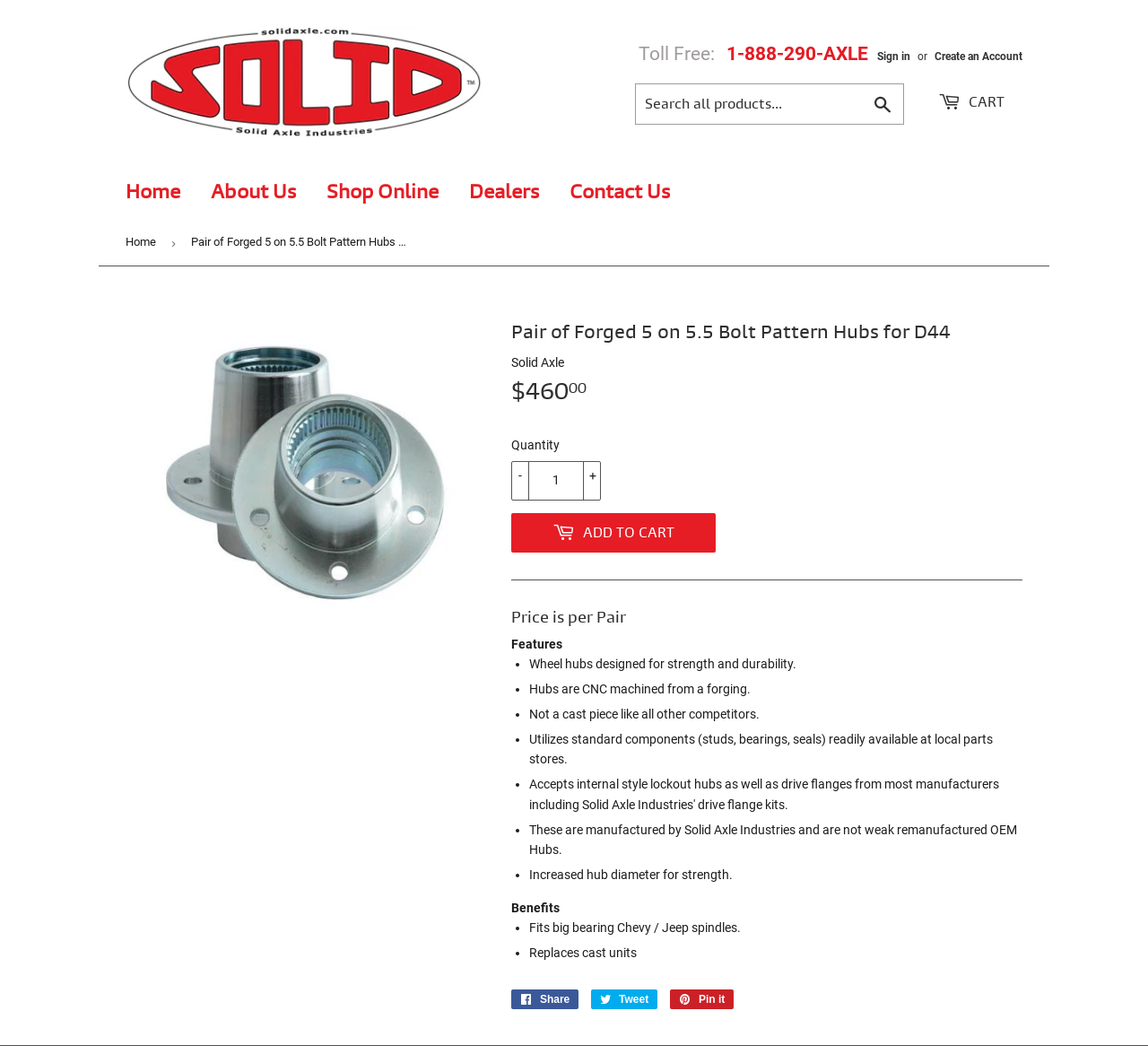Please find and generate the text of the main heading on the webpage.

Pair of Forged 5 on 5.5 Bolt Pattern Hubs for D44